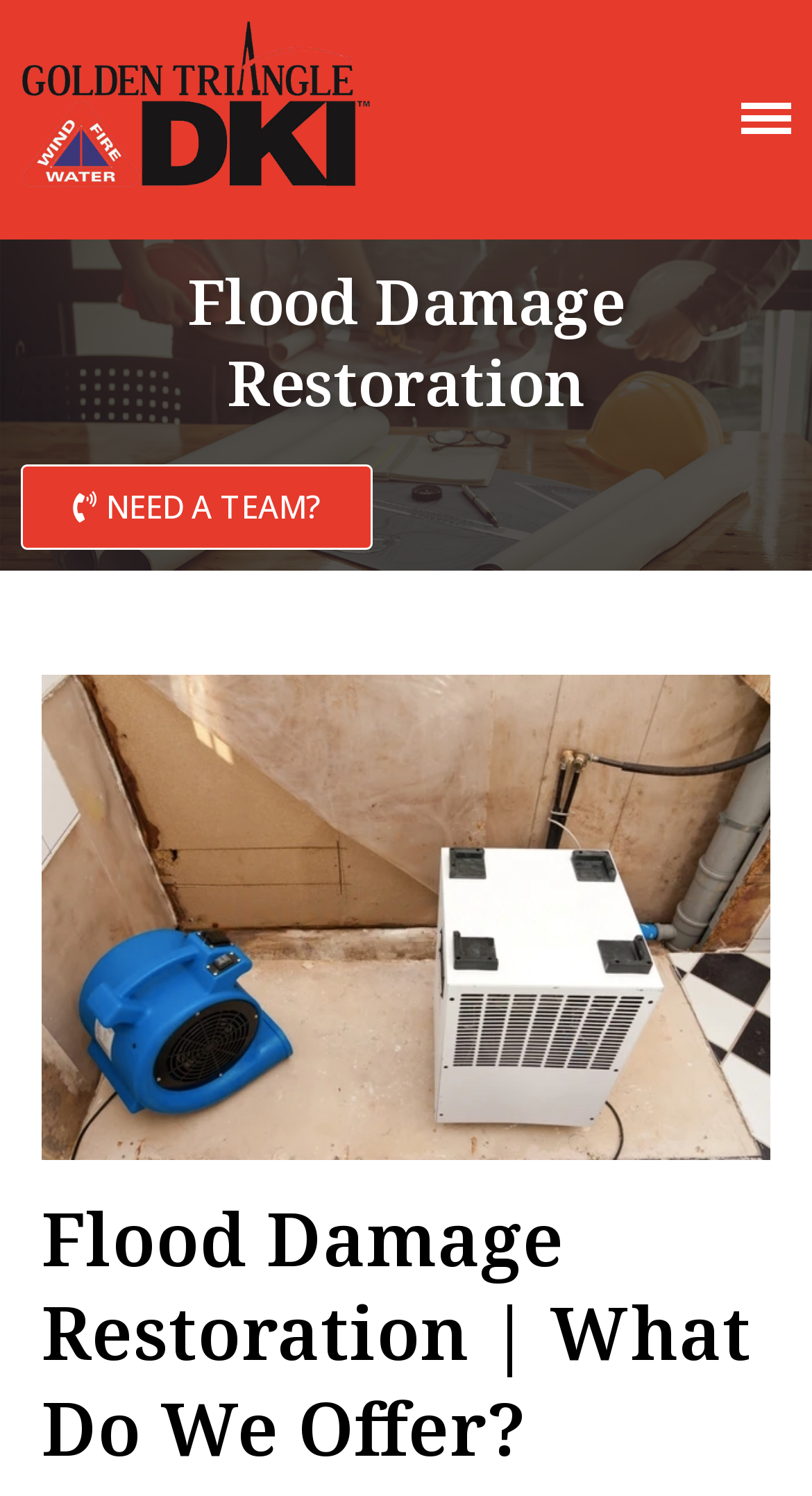Find the bounding box coordinates for the area you need to click to carry out the instruction: "Click on the '24 Hour Emergency Service' link". The coordinates should be four float numbers between 0 and 1, indicated as [left, top, right, bottom].

[0.449, 0.221, 0.936, 0.274]